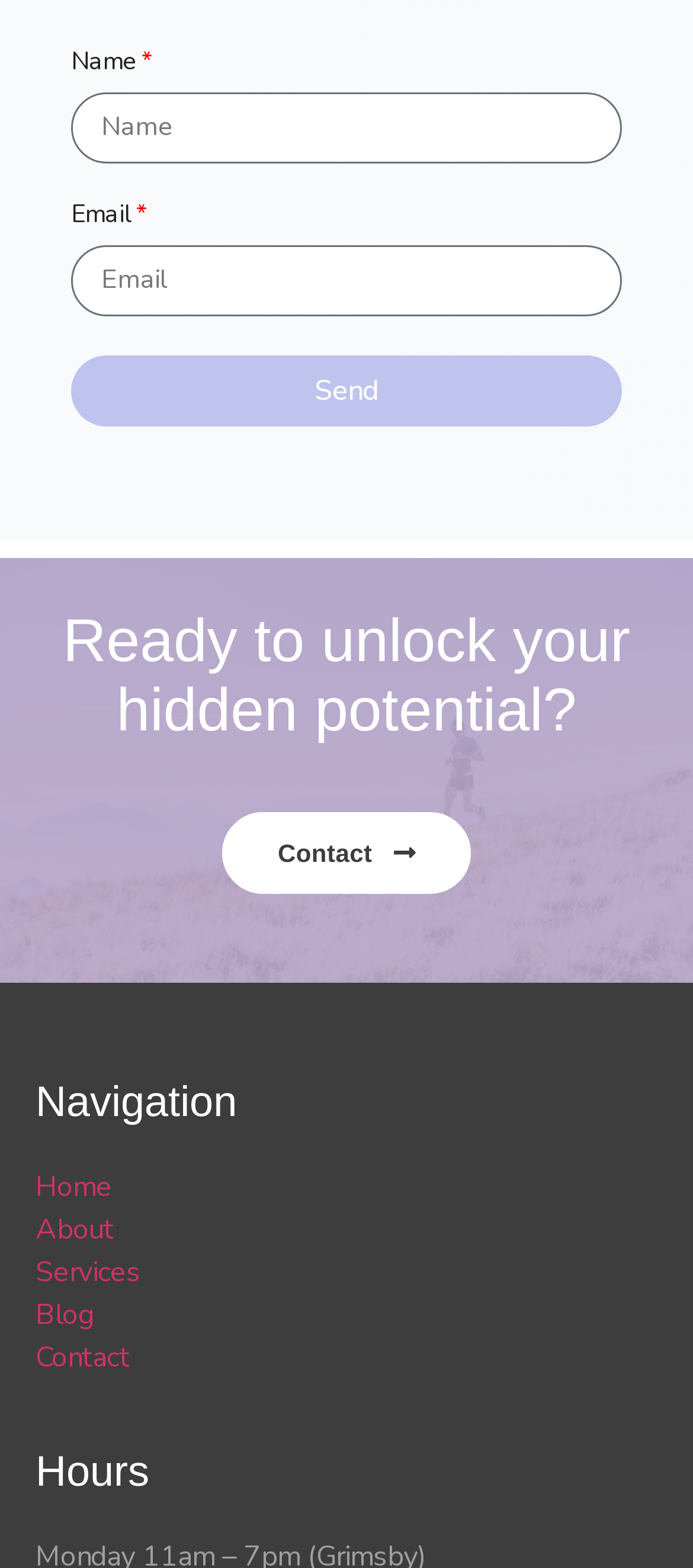What is the theme of the heading on the webpage?
Using the image as a reference, answer with just one word or a short phrase.

Personal growth